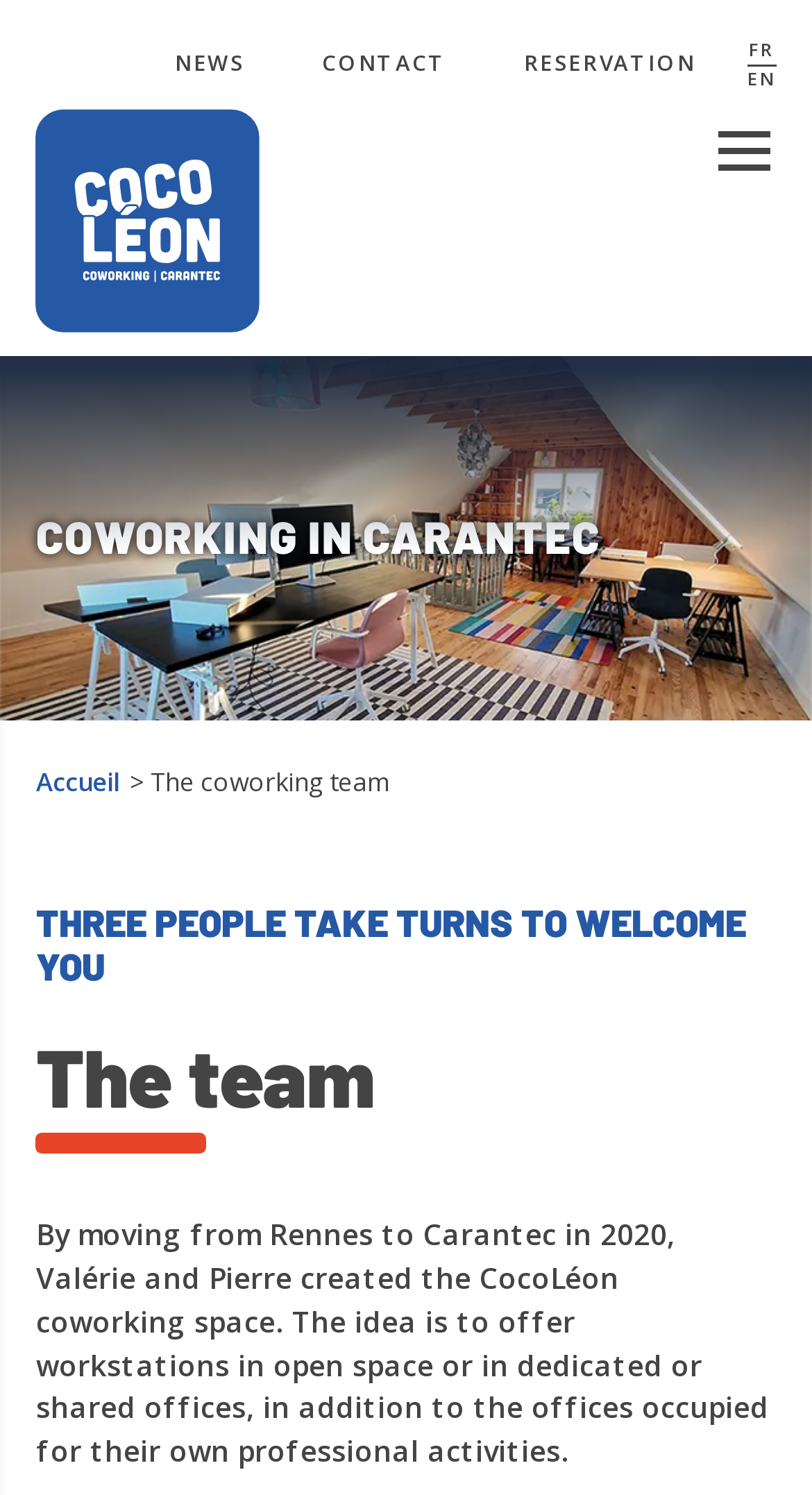Identify the bounding box coordinates for the UI element described by the following text: "EN". Provide the coordinates as four float numbers between 0 and 1, in the format [left, top, right, bottom].

[0.921, 0.044, 0.956, 0.062]